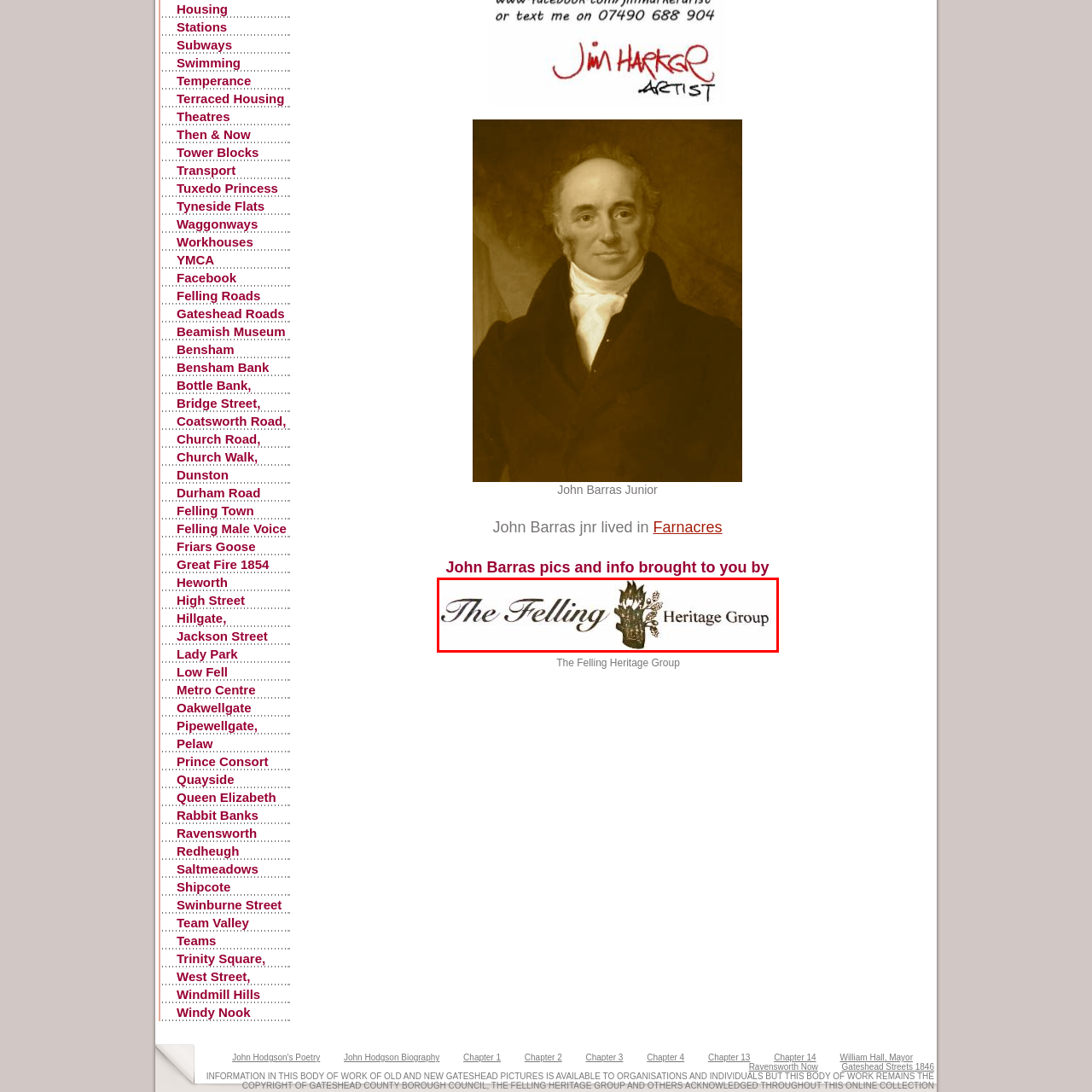Look closely at the part of the image inside the red bounding box, then respond in a word or phrase: What is the purpose of the organization's initiatives?

to connect the community with its past